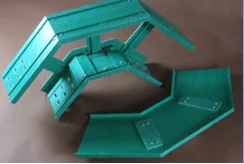Provide an in-depth description of the image you see.

The image depicts a fiberglass cable protection system, showcasing a green cable tray design. This system features multiple interlocking panels that can be used for supporting and protecting cables, ensuring they remain secure in various environments. The materials used, including fiberglass and polyester resin, contribute to the system's light weight and high strength, making it suitable for a range of applications in electricity transportation and distribution. The design not only facilitates ease of installation but also resists corrosion, adding to its longevity and maintenance-free appeal. This specific configuration is ideal for organizing and safeguarding cables while providing flexibility in color and integrity without the need for additional coatings.